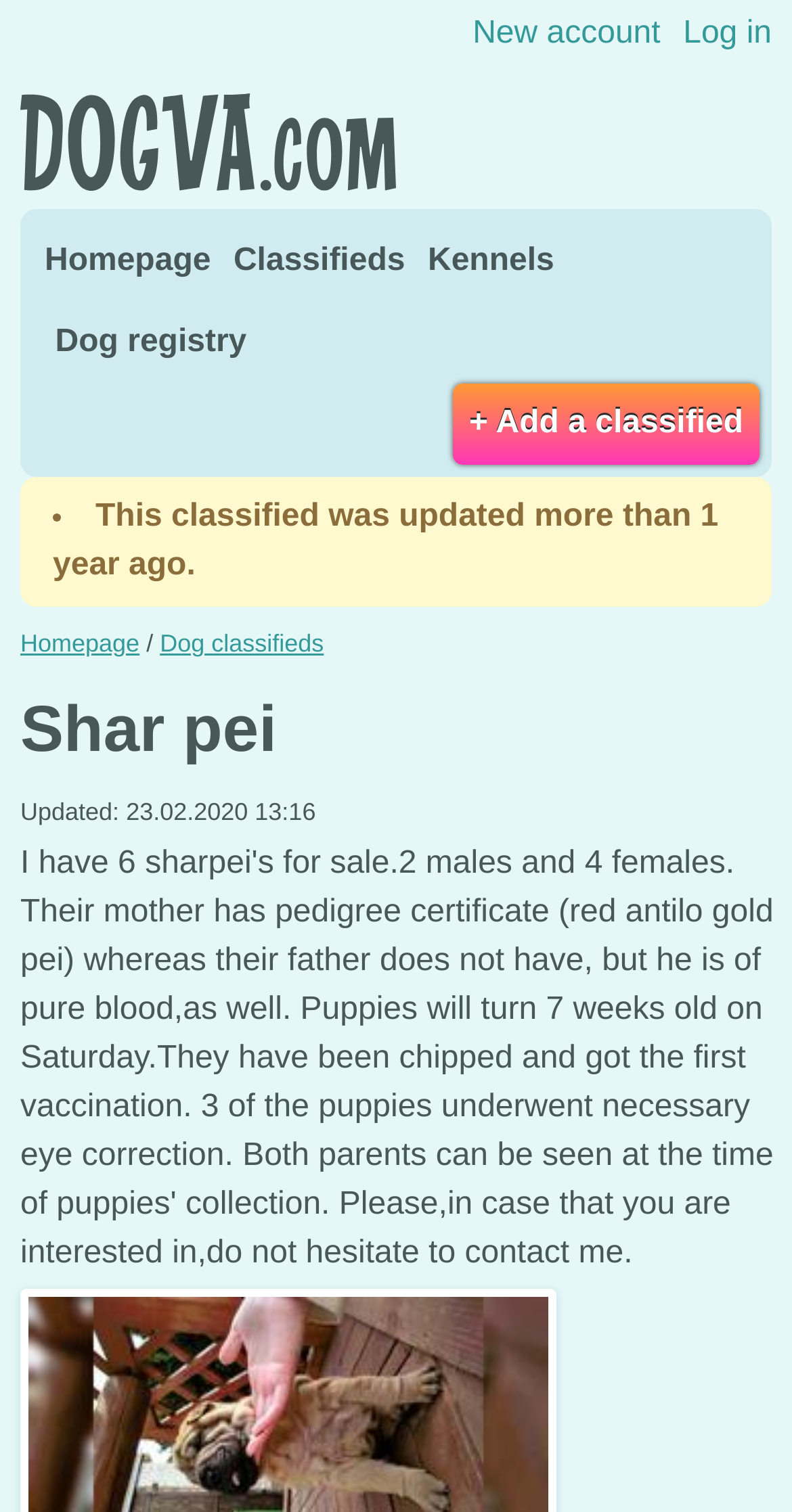What is the last updated date of the classified? Observe the screenshot and provide a one-word or short phrase answer.

23.02.2020 13:16